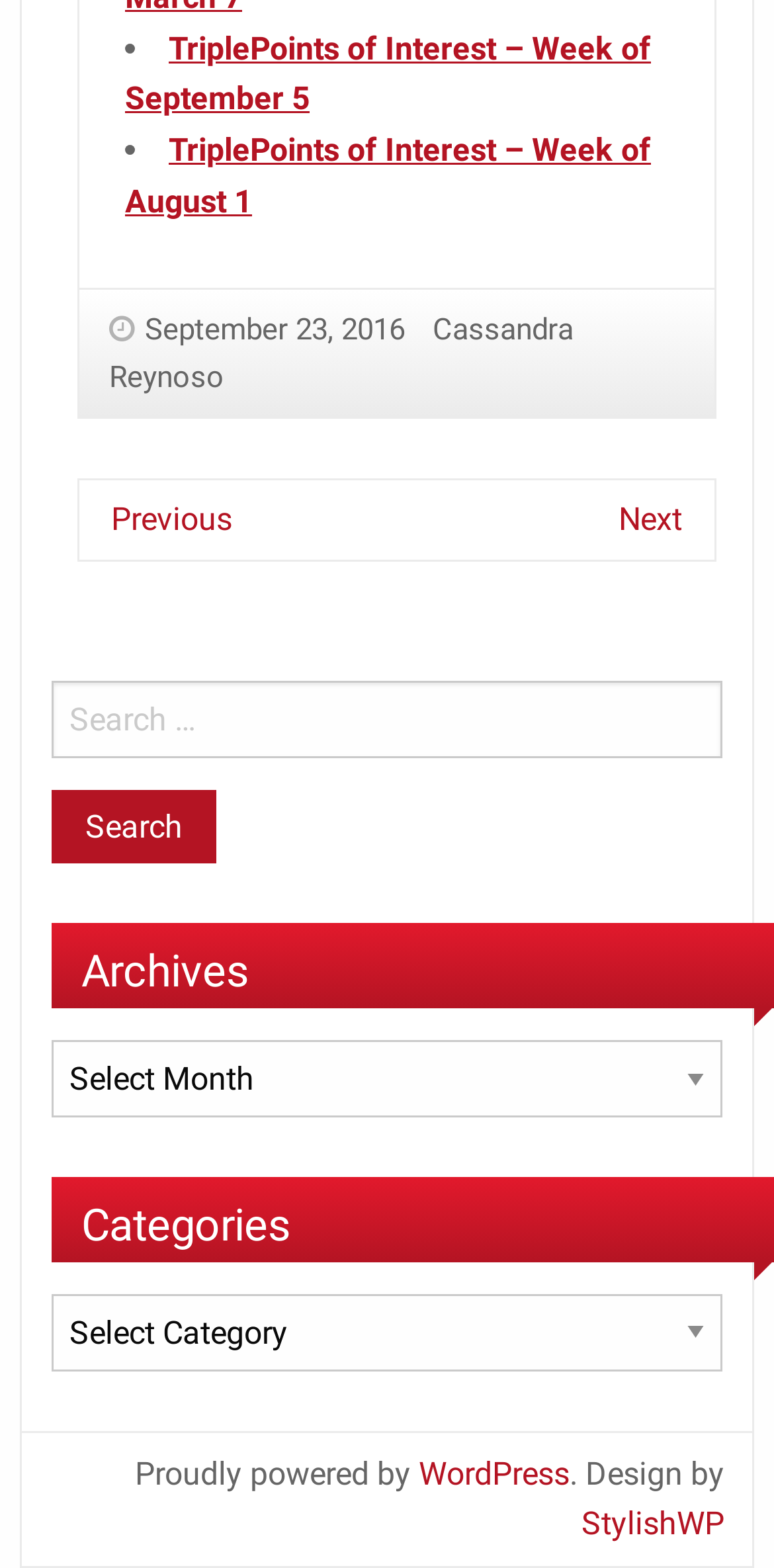How many links are there in the footer?
Answer the question with as much detail as you can, using the image as a reference.

The footer section of the webpage contains three links, which can be determined by counting the number of link elements within the footer element with ID 73. The links are 'September 23, 2016', 'Cassandra Reynoso', and 'Previous'.